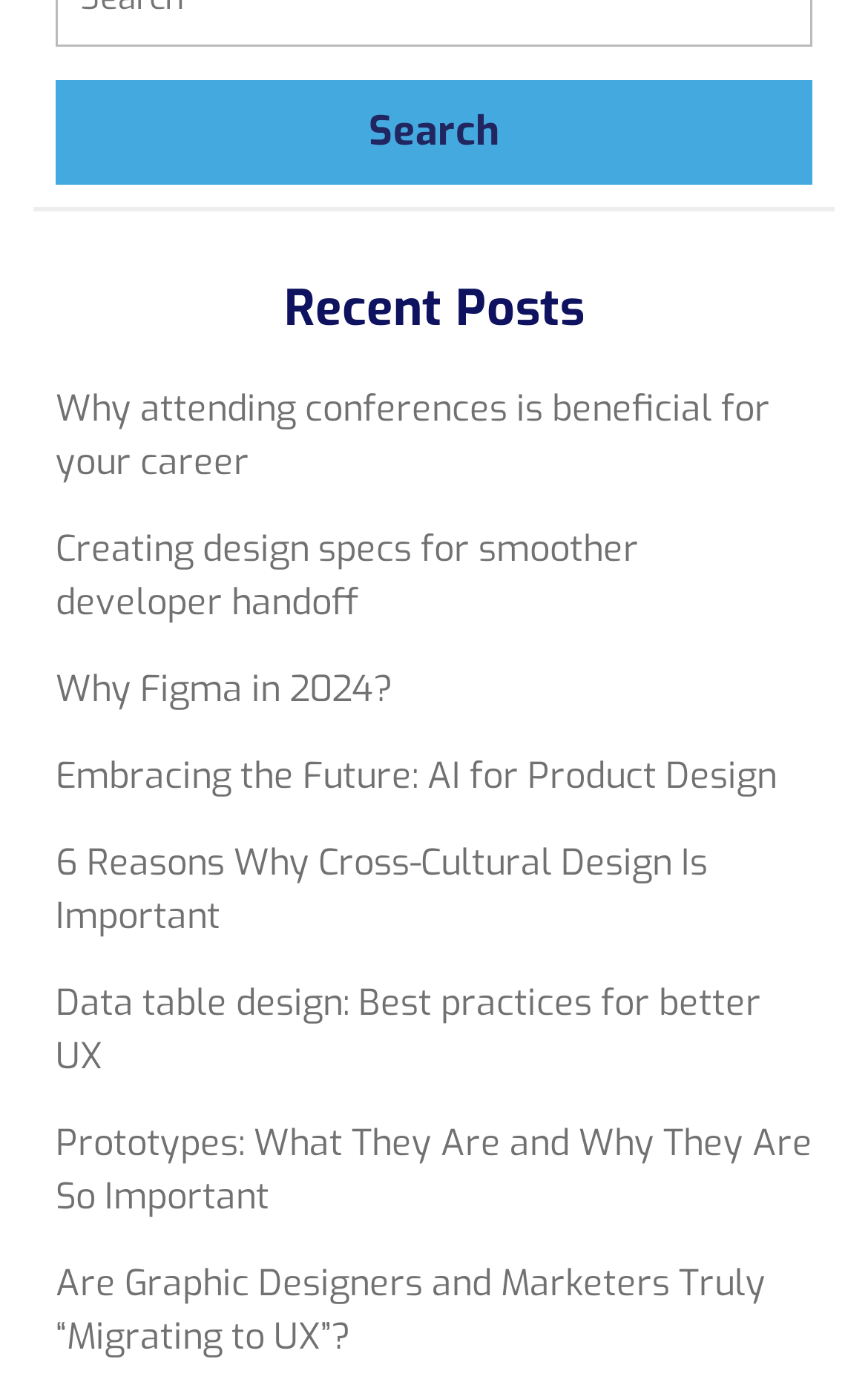Please locate the bounding box coordinates of the element that needs to be clicked to achieve the following instruction: "Explore why Figma is a good choice in 2024". The coordinates should be four float numbers between 0 and 1, i.e., [left, top, right, bottom].

[0.064, 0.481, 0.454, 0.514]